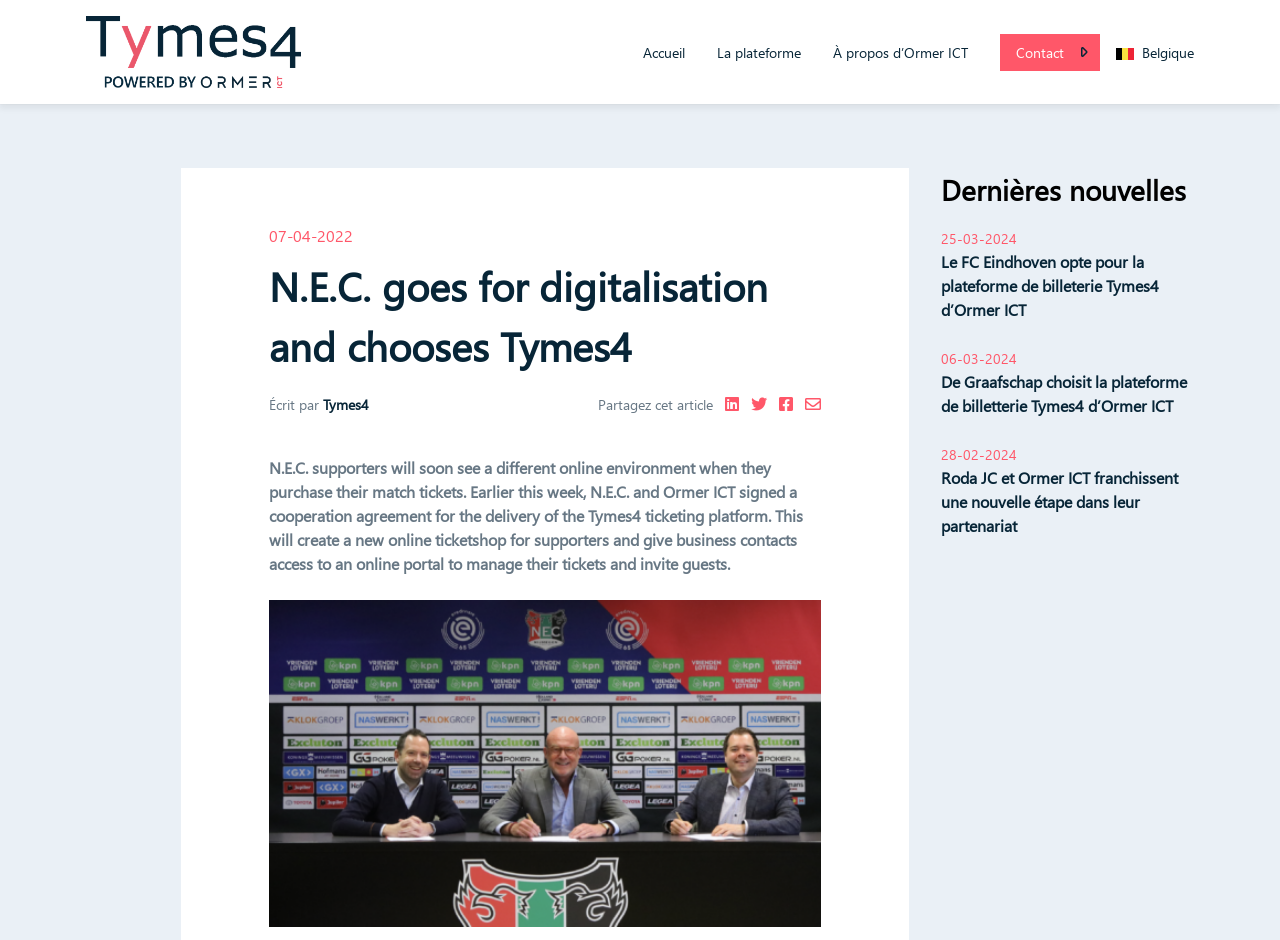Identify the bounding box coordinates for the element you need to click to achieve the following task: "Read the article 'N.E.C. goes for digitalisation and chooses Tymes4'". Provide the bounding box coordinates as four float numbers between 0 and 1, in the form [left, top, right, bottom].

[0.21, 0.272, 0.641, 0.4]